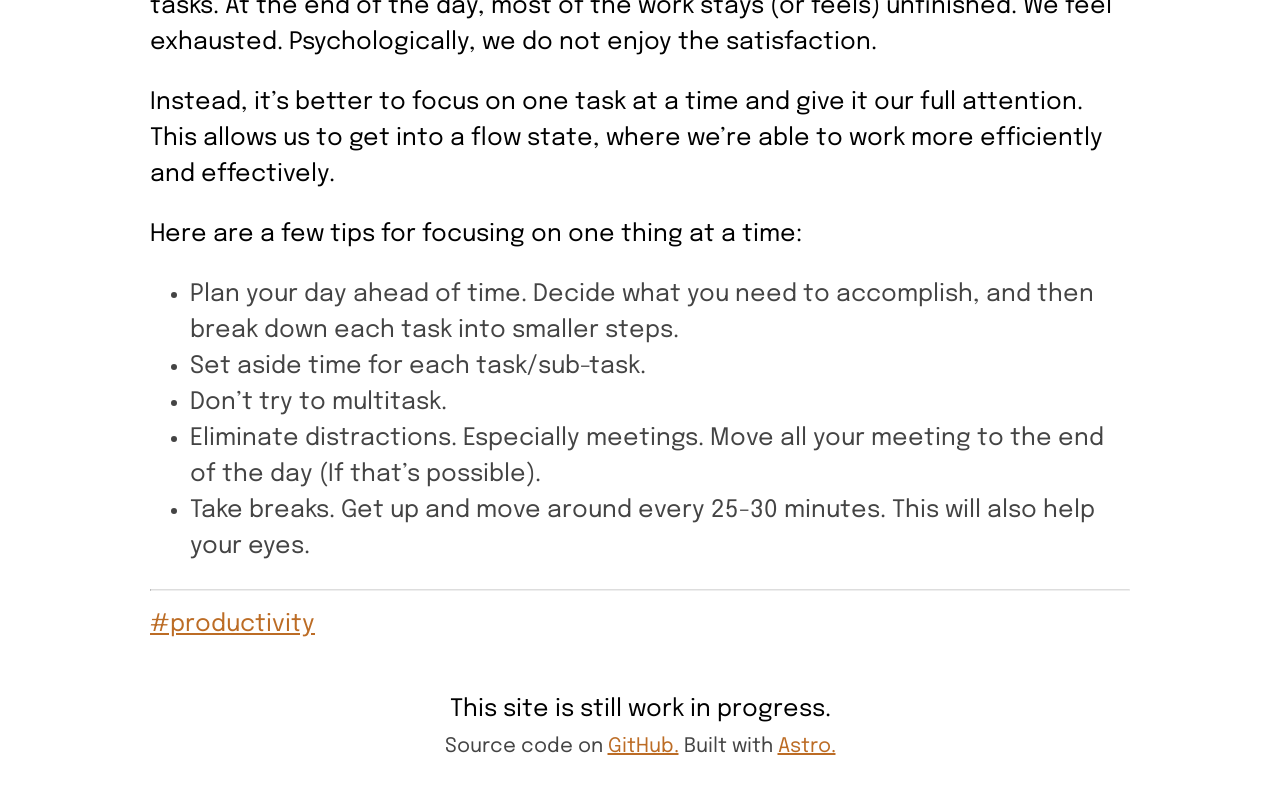Find the bounding box coordinates for the HTML element specified by: "Astro.".

[0.607, 0.909, 0.653, 0.935]